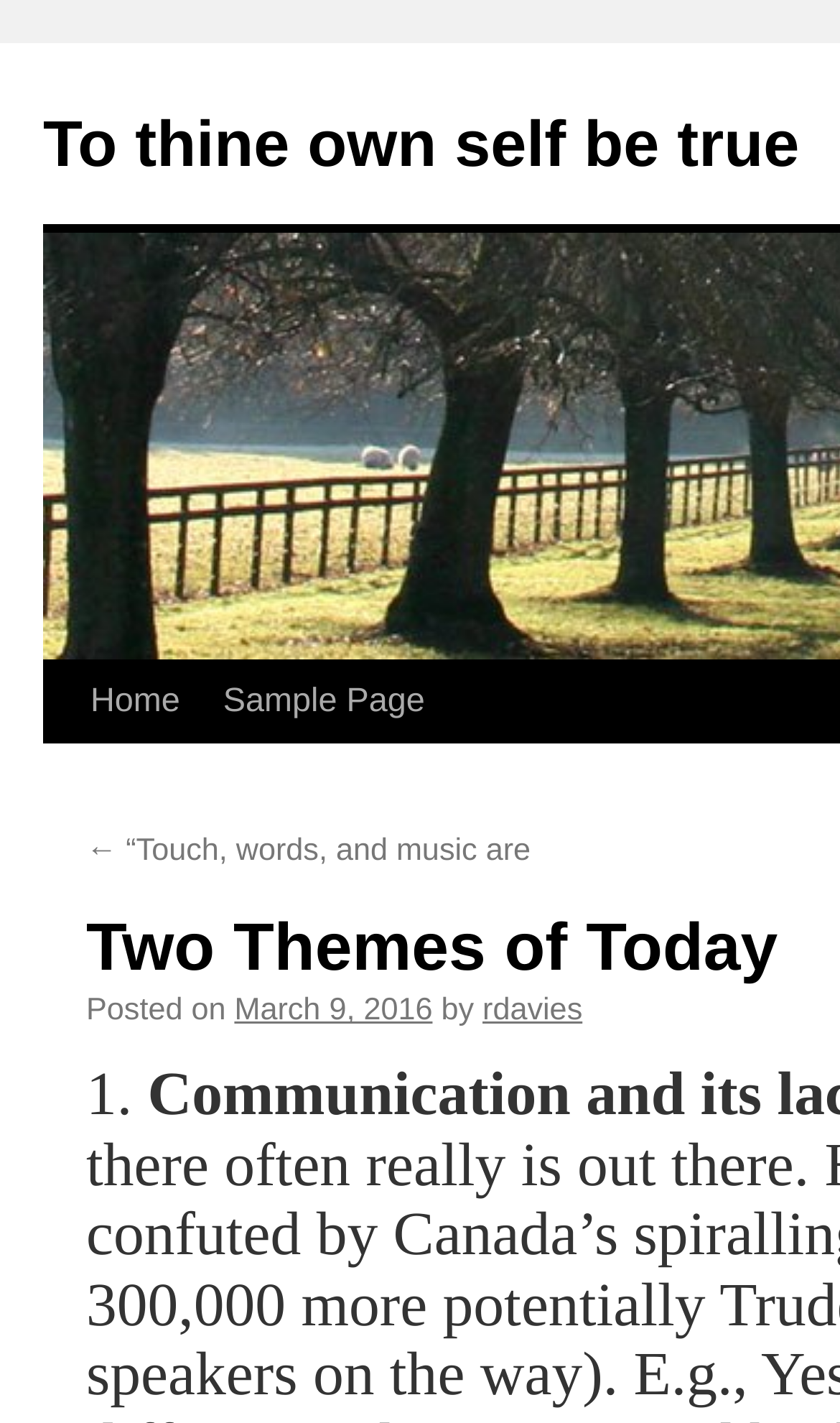How many links are in the top navigation bar?
Answer briefly with a single word or phrase based on the image.

2